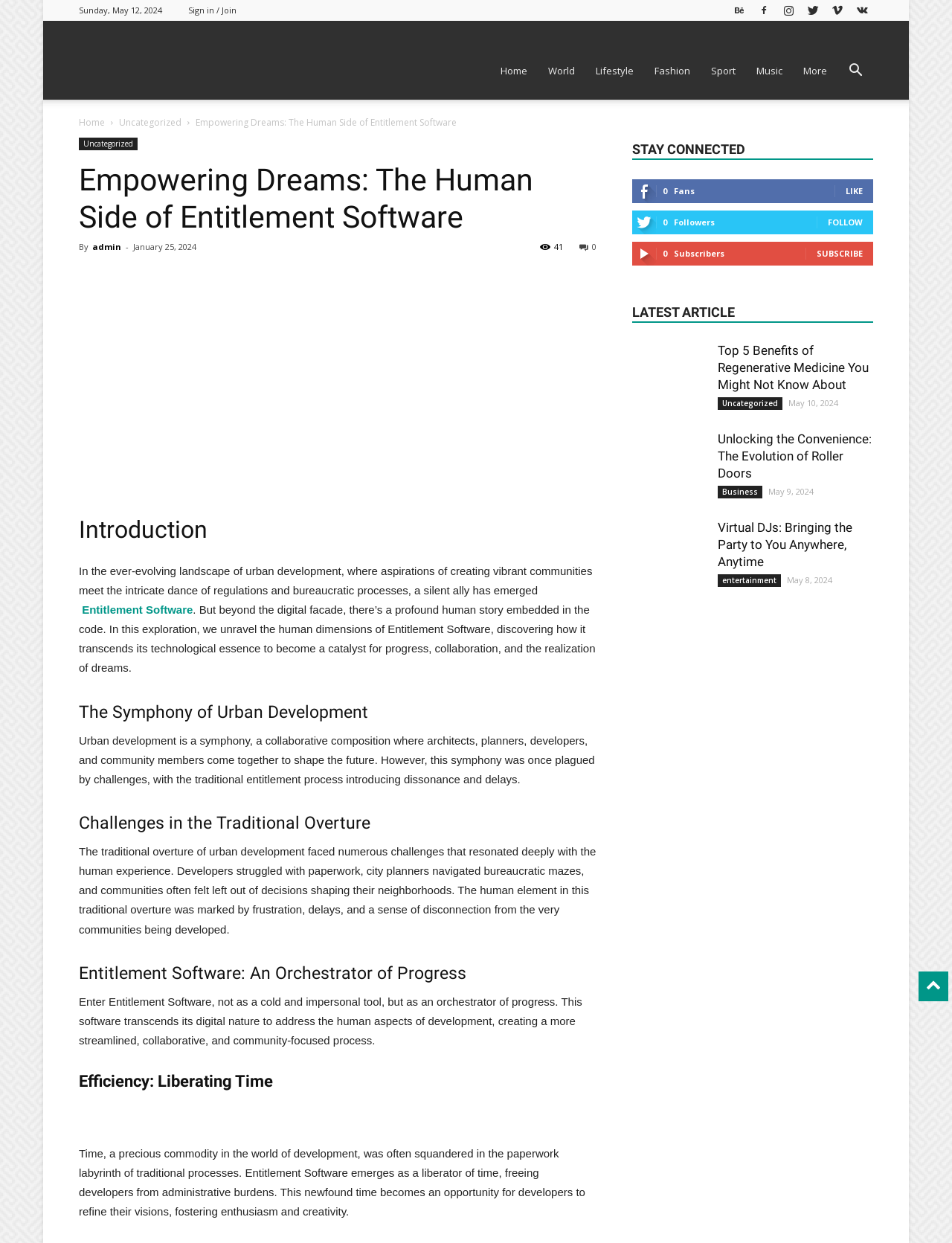Identify the bounding box coordinates of the part that should be clicked to carry out this instruction: "Go to My Account".

None